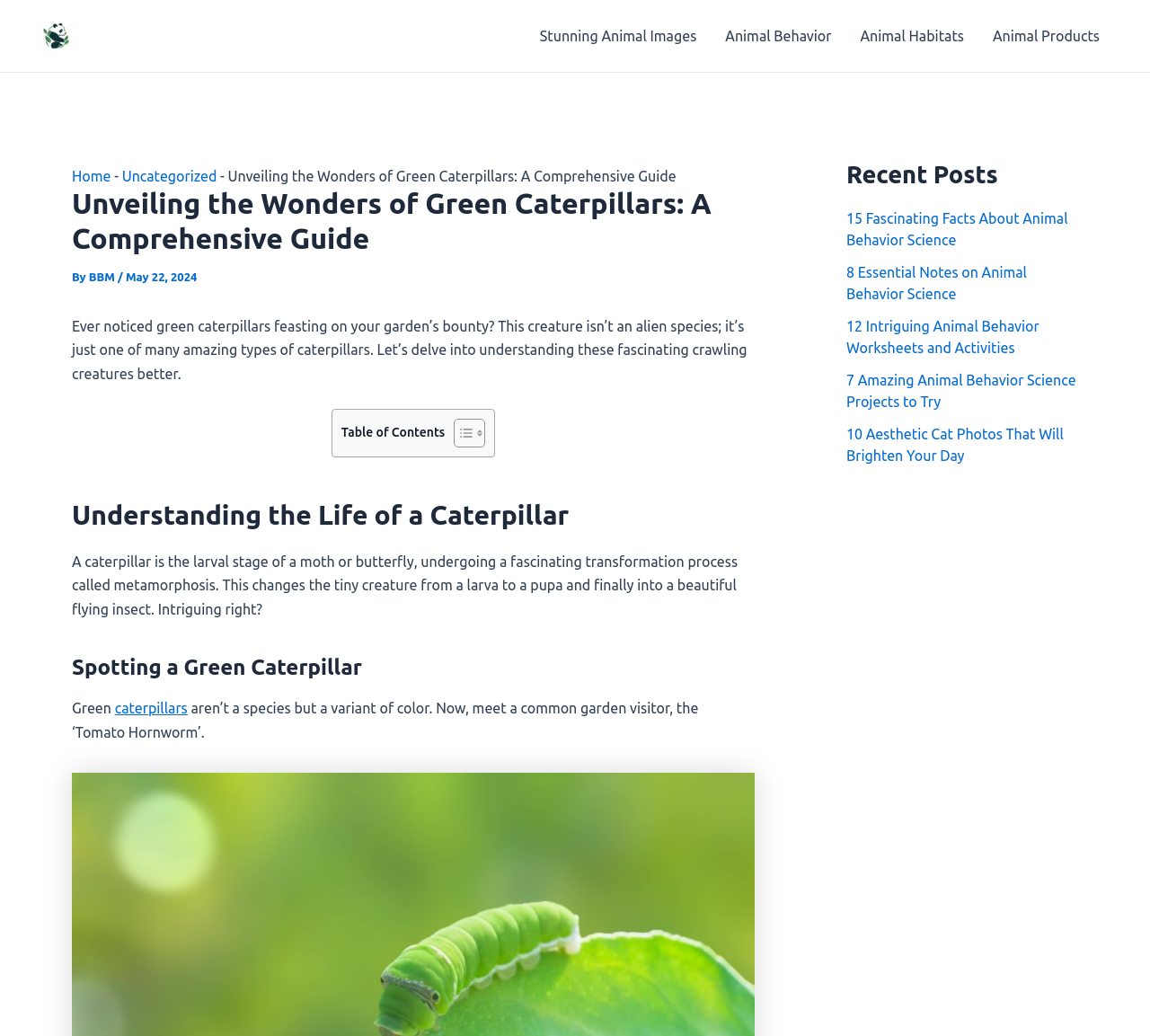Describe all the key features of the webpage in detail.

The webpage is about green caterpillars, providing a comprehensive guide to understanding these creatures. At the top left corner, there is a logo of "Interesting Animals" with a link to the website. Next to it, a navigation bar spans across the top of the page, featuring links to "Stunning Animal Images", "Animal Behavior", "Animal Habitats", and "Animal Products".

Below the navigation bar, there is a breadcrumb navigation section, showing the current page's location within the website's hierarchy. It starts with "Home", followed by "Uncategorized", and finally the title of the current page, "Unveiling the Wonders of Green Caterpillars: A Comprehensive Guide".

The main content area begins with a header section, featuring the title of the page again, along with the author's name, "BBM", and the publication date, "May 22, 2024". Below this, there is a brief introduction to green caterpillars, explaining that they are not an alien species, but rather a type of caterpillar that can be found in gardens.

The next section is a table of contents, with a heading and two small images. This is followed by several sections, each with its own heading, discussing different aspects of green caterpillars. The first section is about understanding the life cycle of a caterpillar, explaining the process of metamorphosis. The second section is about spotting green caterpillars, mentioning that they are not a species but a variant of color, and introducing the "Tomato Hornworm" as a common garden visitor.

On the right side of the page, there is a complementary section, featuring a heading "Recent Posts" and several links to other articles on the website, including "15 Fascinating Facts About Animal Behavior Science", "8 Essential Notes on Animal Behavior Science", and others.